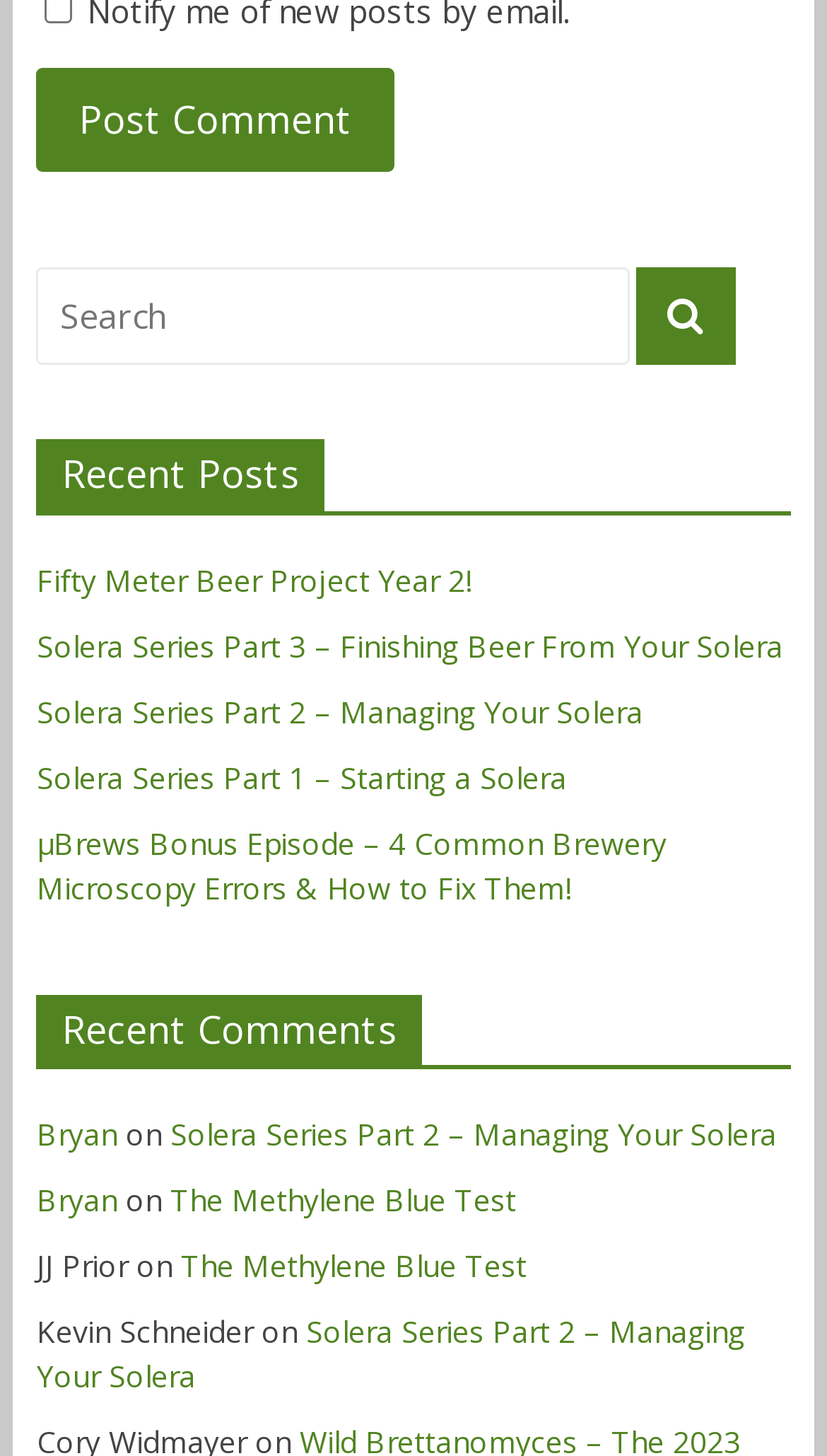Determine the coordinates of the bounding box that should be clicked to complete the instruction: "Read the recent post 'Fifty Meter Beer Project Year 2!' ". The coordinates should be represented by four float numbers between 0 and 1: [left, top, right, bottom].

[0.044, 0.384, 0.57, 0.412]